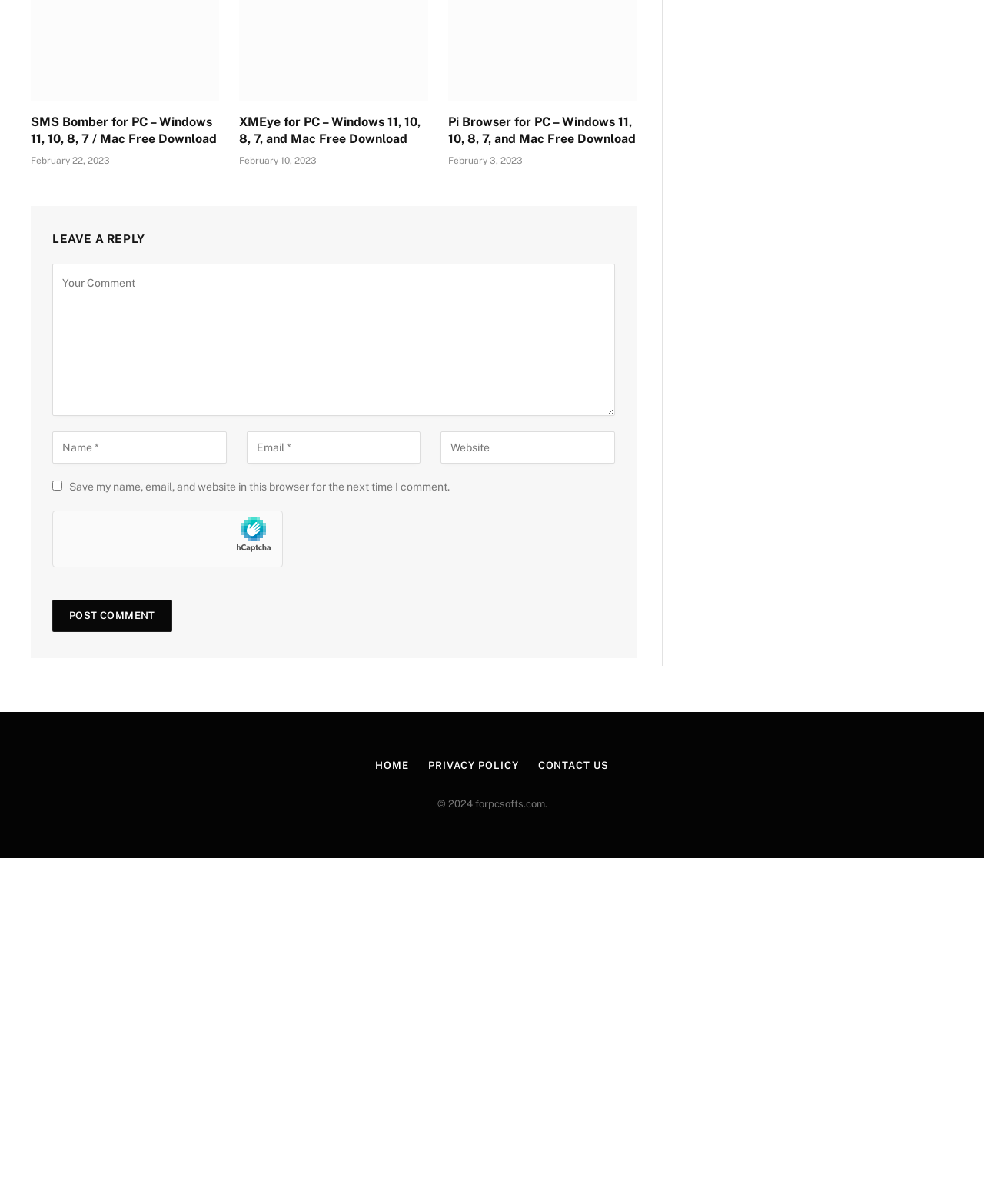Predict the bounding box of the UI element that fits this description: "Home".

[0.381, 0.81, 0.416, 0.819]